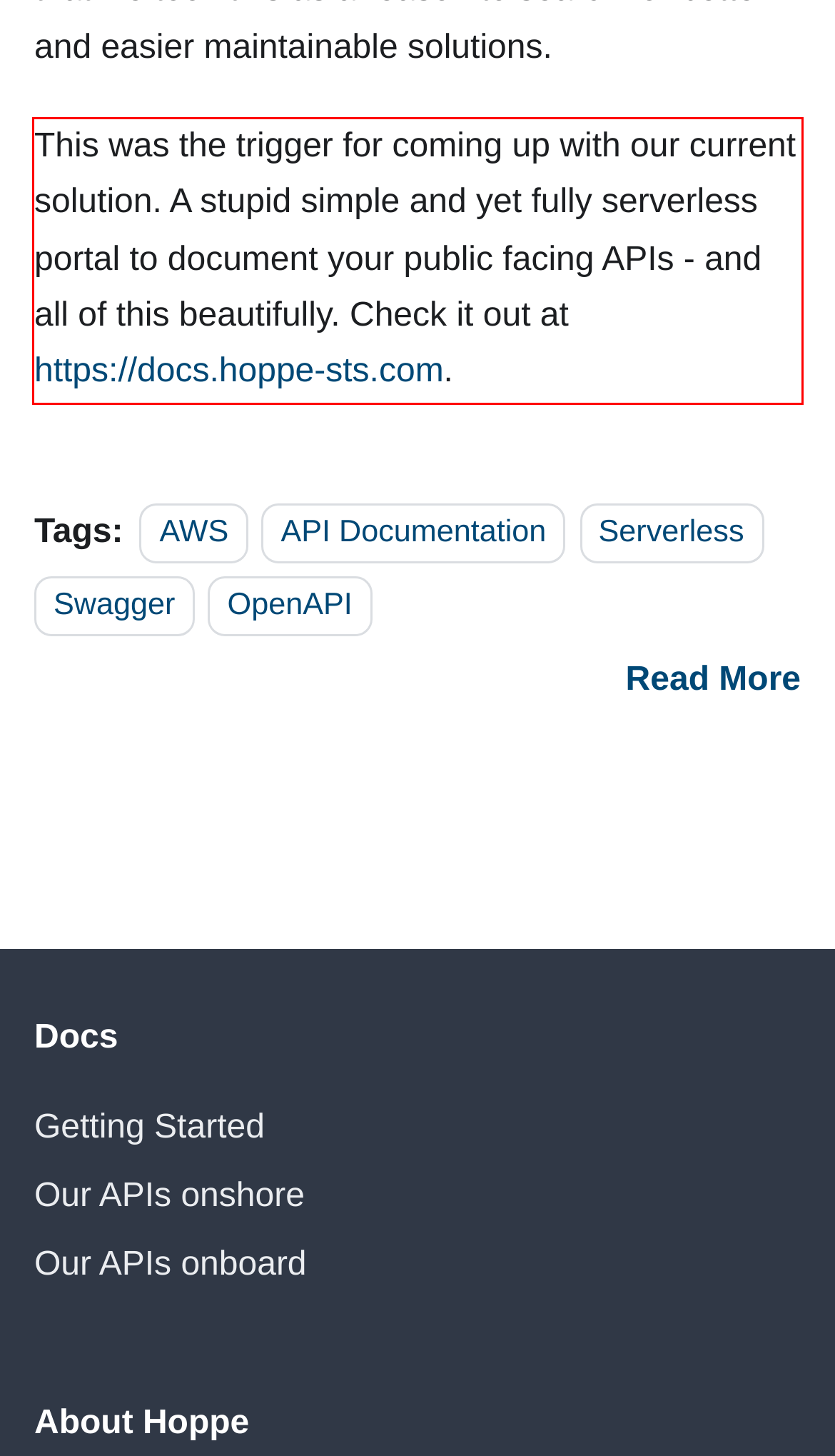Using the provided webpage screenshot, identify and read the text within the red rectangle bounding box.

This was the trigger for coming up with our current solution. A stupid simple and yet fully serverless portal to document your public facing APIs - and all of this beautifully. Check it out at https://docs.hoppe-sts.com.